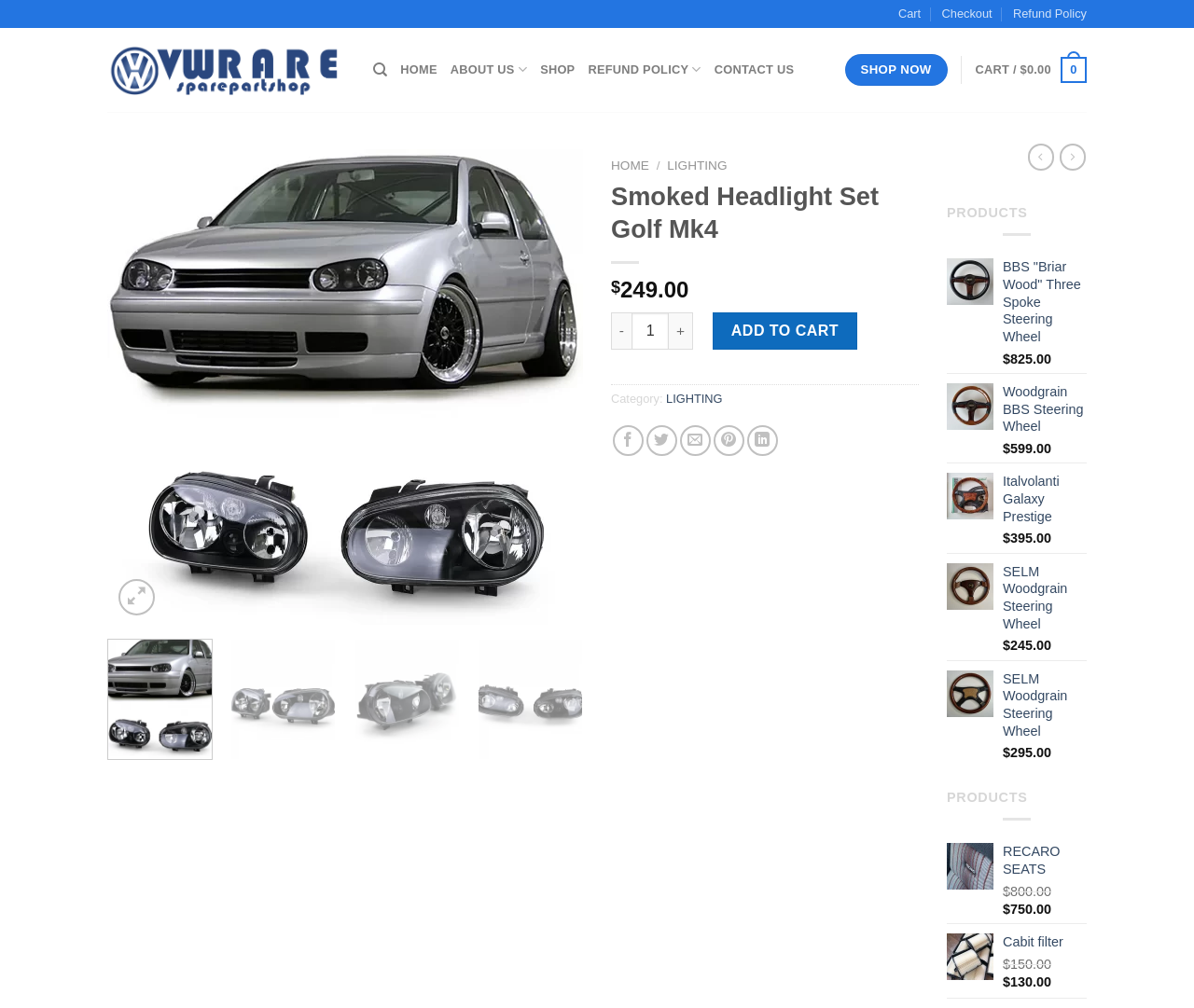Determine the bounding box coordinates for the region that must be clicked to execute the following instruction: "Search for products".

[0.312, 0.052, 0.324, 0.087]